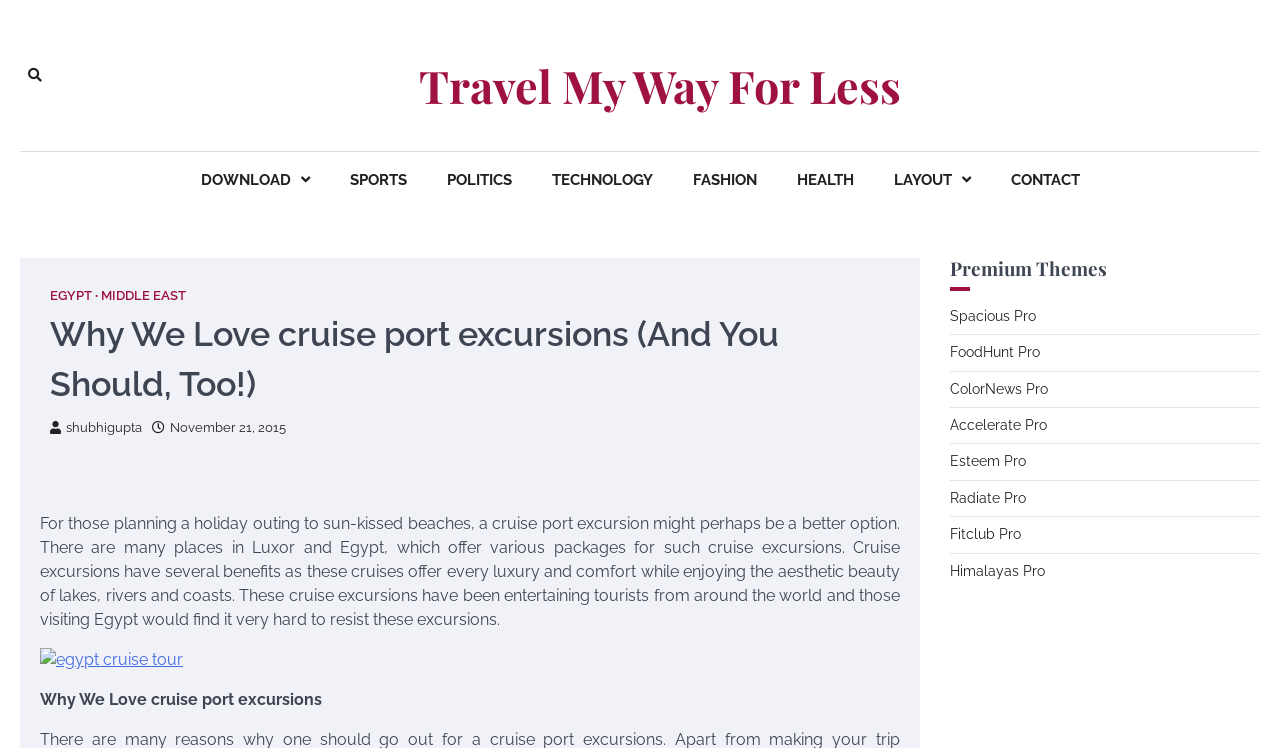Please find and provide the title of the webpage.

Why We Love cruise port excursions (And You Should, Too!)